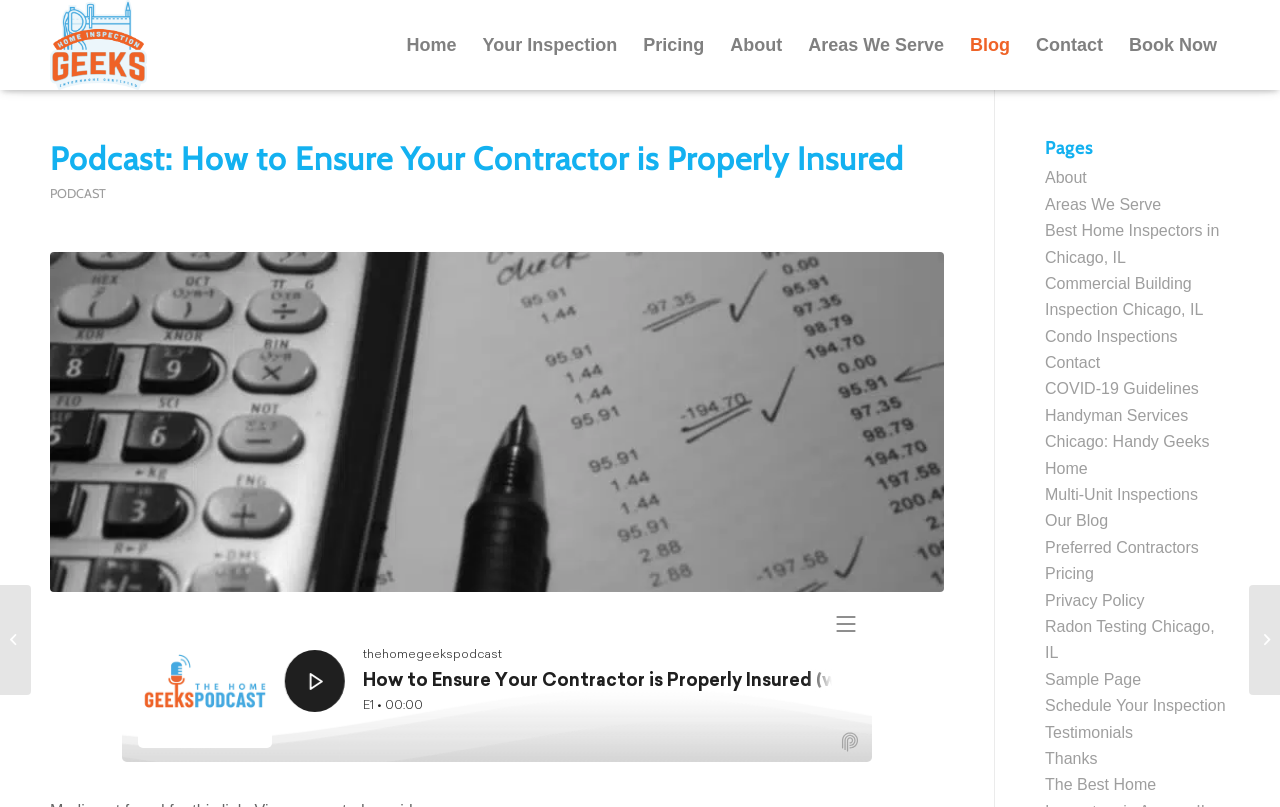Determine the bounding box coordinates for the clickable element required to fulfill the instruction: "Click on the 'Home' menu item". Provide the coordinates as four float numbers between 0 and 1, i.e., [left, top, right, bottom].

[0.307, 0.0, 0.367, 0.112]